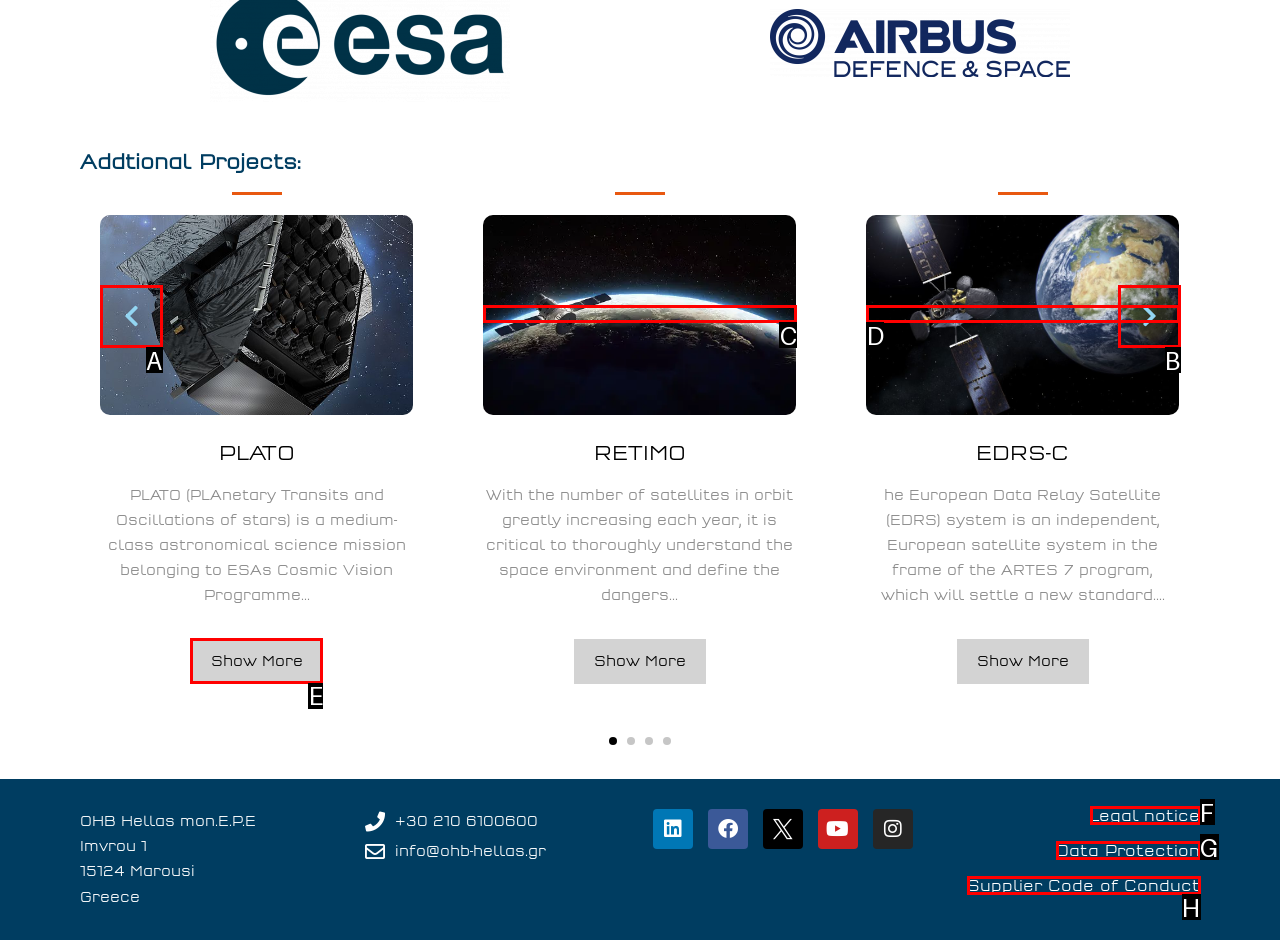Provide the letter of the HTML element that you need to click on to perform the task: Click the 'Show More' button under 'PLATO'.
Answer with the letter corresponding to the correct option.

E